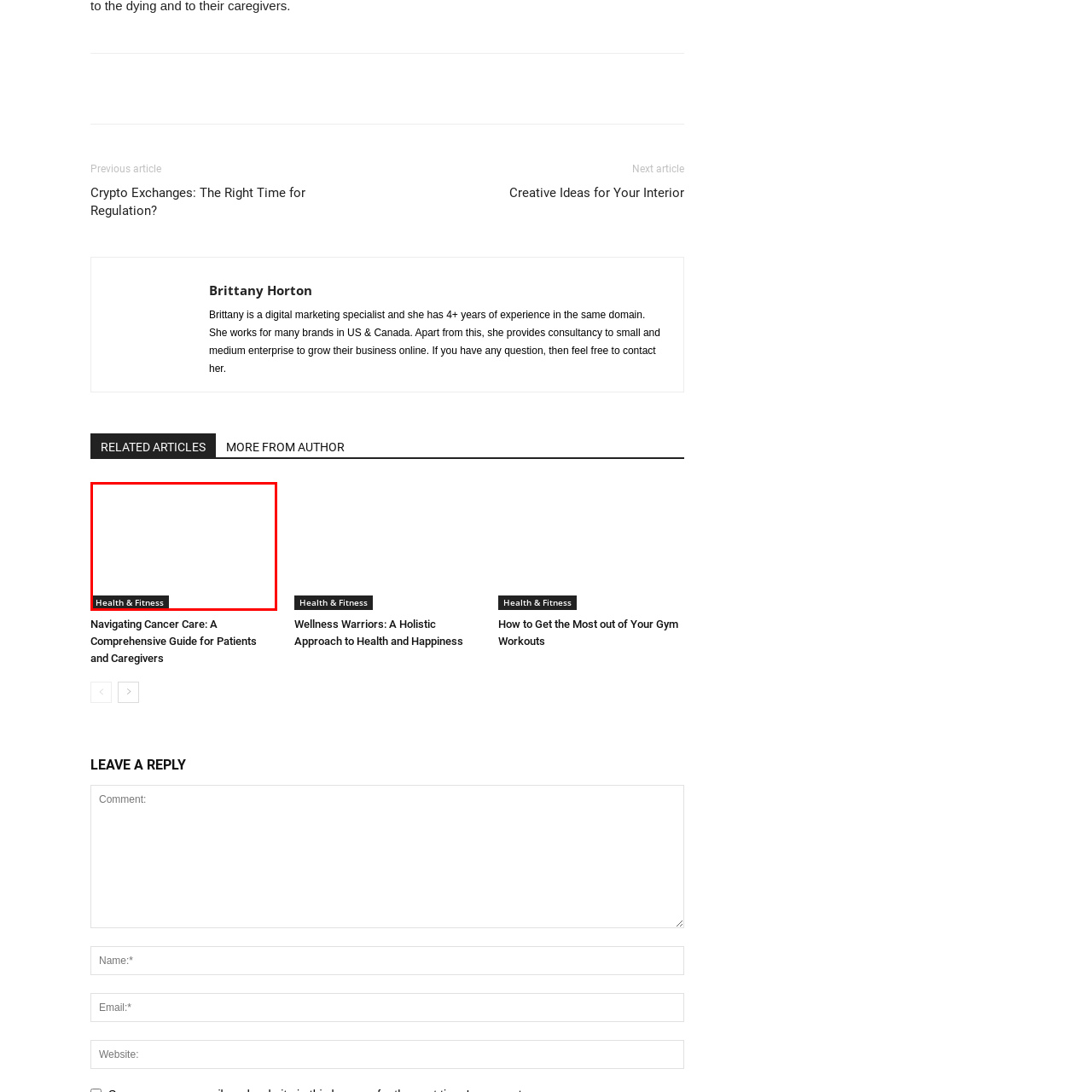What is the text color of 'Health & Fitness'?
Focus on the image section enclosed by the red bounding box and answer the question thoroughly.

The text color of 'Health & Fitness' is white because the caption states that the text is 'prominently displaying' on a black background, implying a high contrast color, which is white.